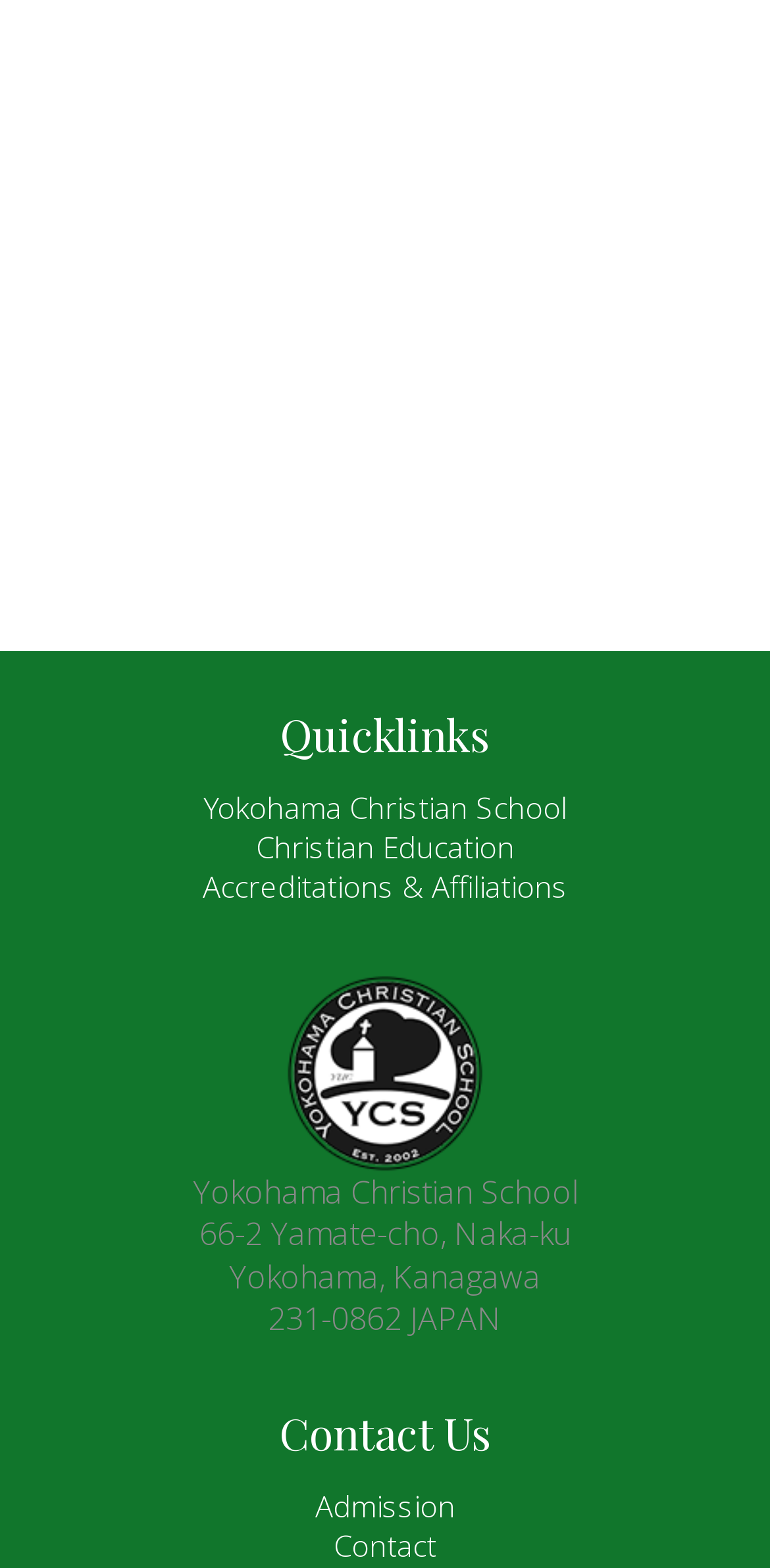What is the age range of the children mentioned?
Using the image, answer in one word or phrase.

Two to four years old